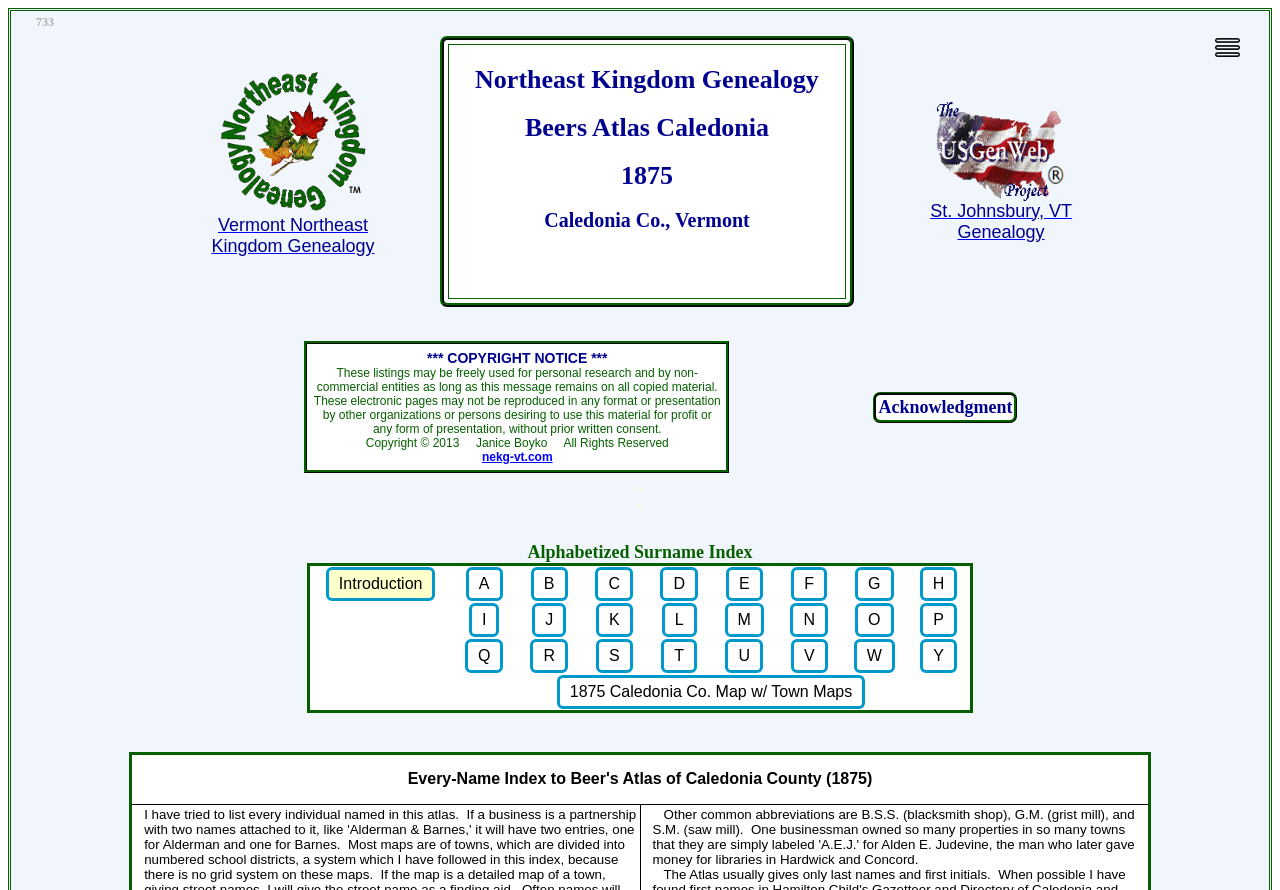Find the bounding box of the UI element described as follows: "<!-- document.write(ToolTip2_title); // --> Acknowledgment".

[0.682, 0.44, 0.795, 0.475]